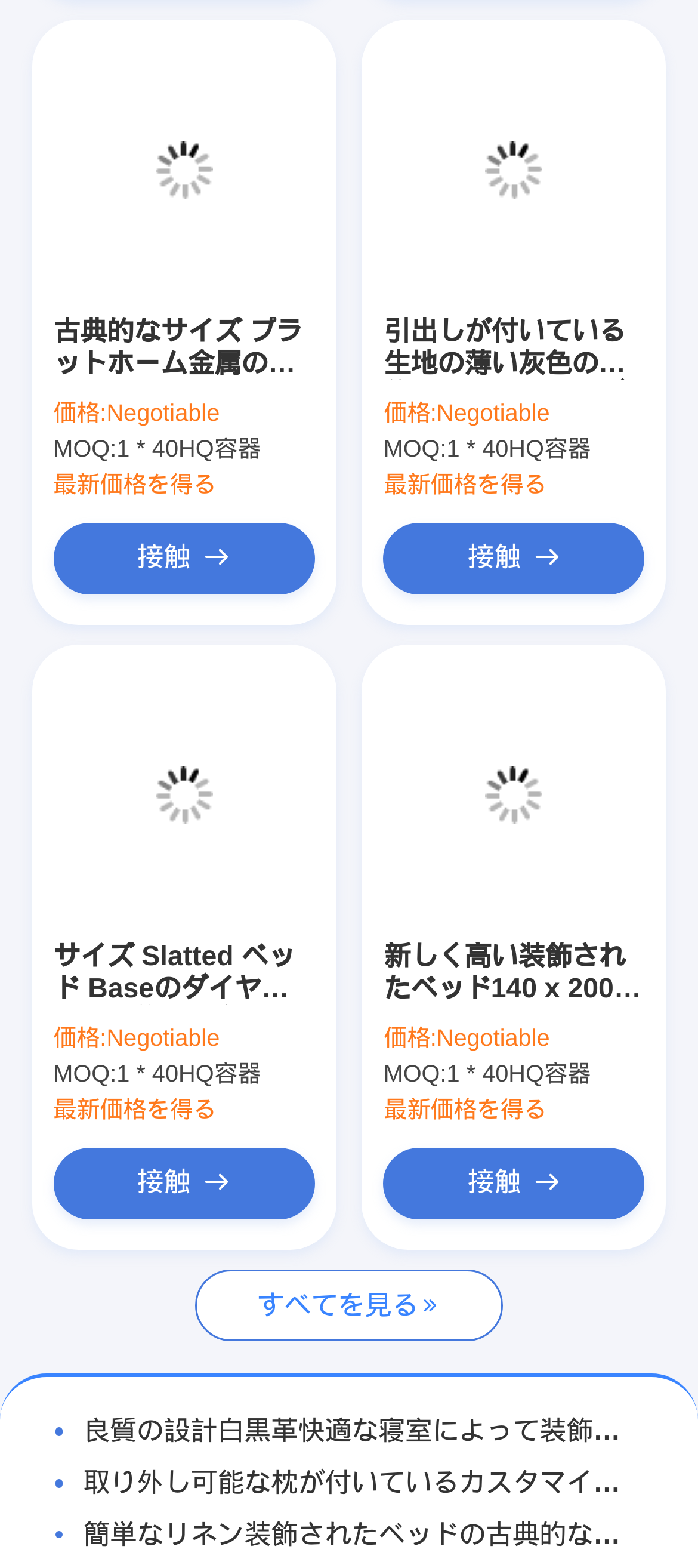Extract the bounding box coordinates for the UI element described as: "柔らかいプラットフォーム ベッド".

[0.075, 0.783, 0.925, 0.834]